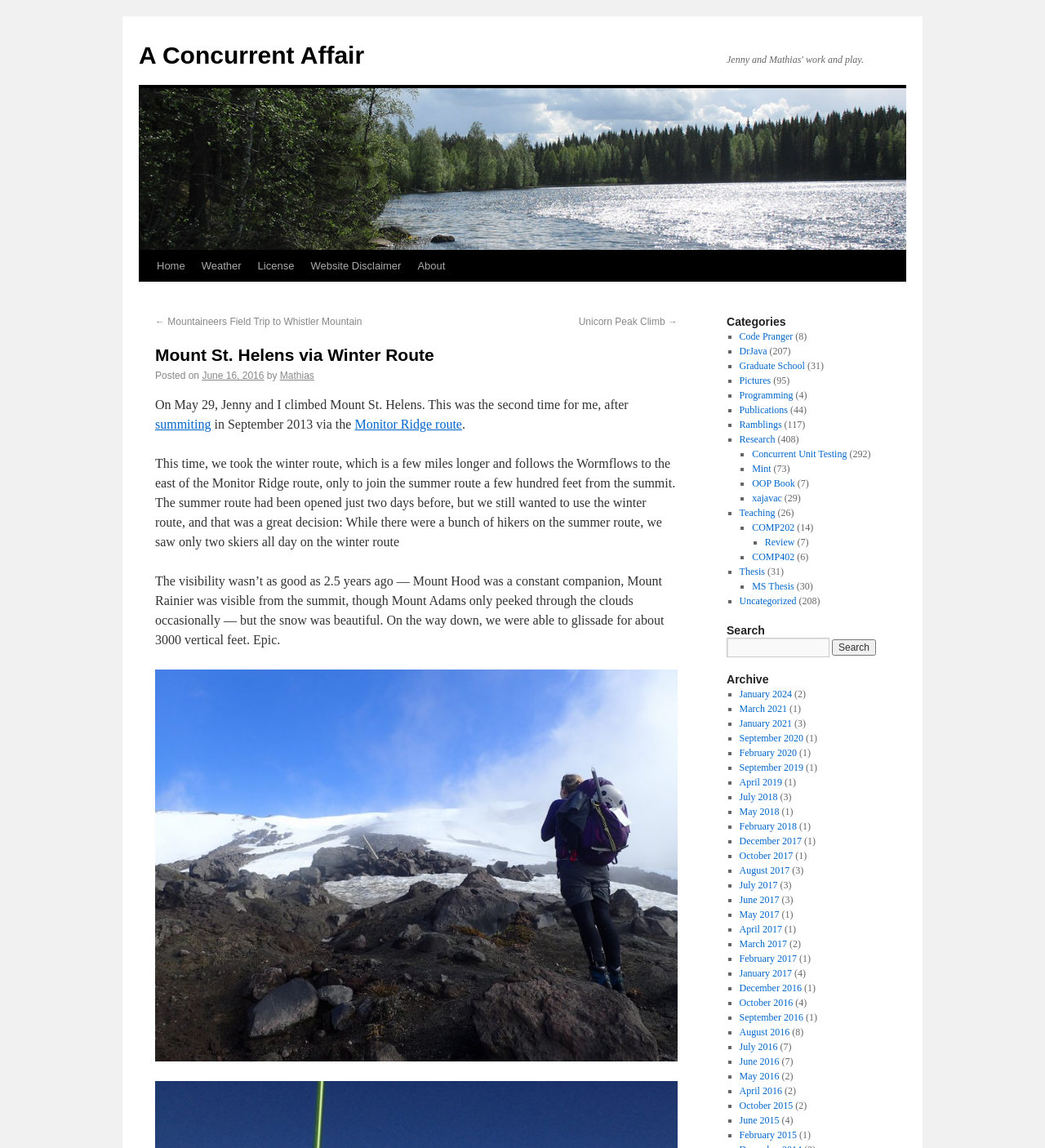What is the name of the mountain climbed by the author?
Provide a fully detailed and comprehensive answer to the question.

The question can be answered by reading the heading 'Mount St. Helens via Winter Route' and understanding that the article is about the author's experience climbing the mountain.